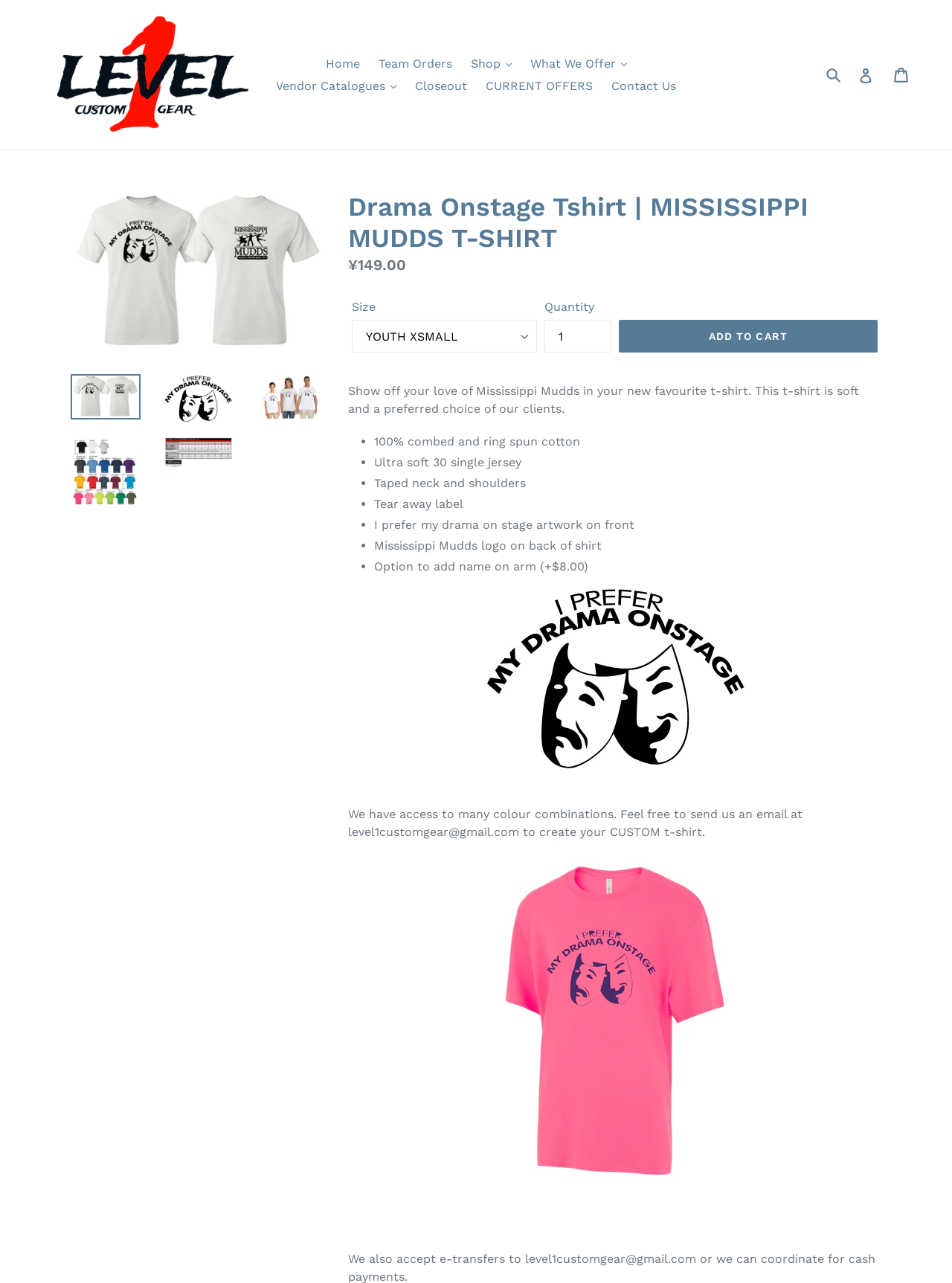Determine the bounding box coordinates of the target area to click to execute the following instruction: "Select a size for the t-shirt."

[0.37, 0.25, 0.564, 0.275]